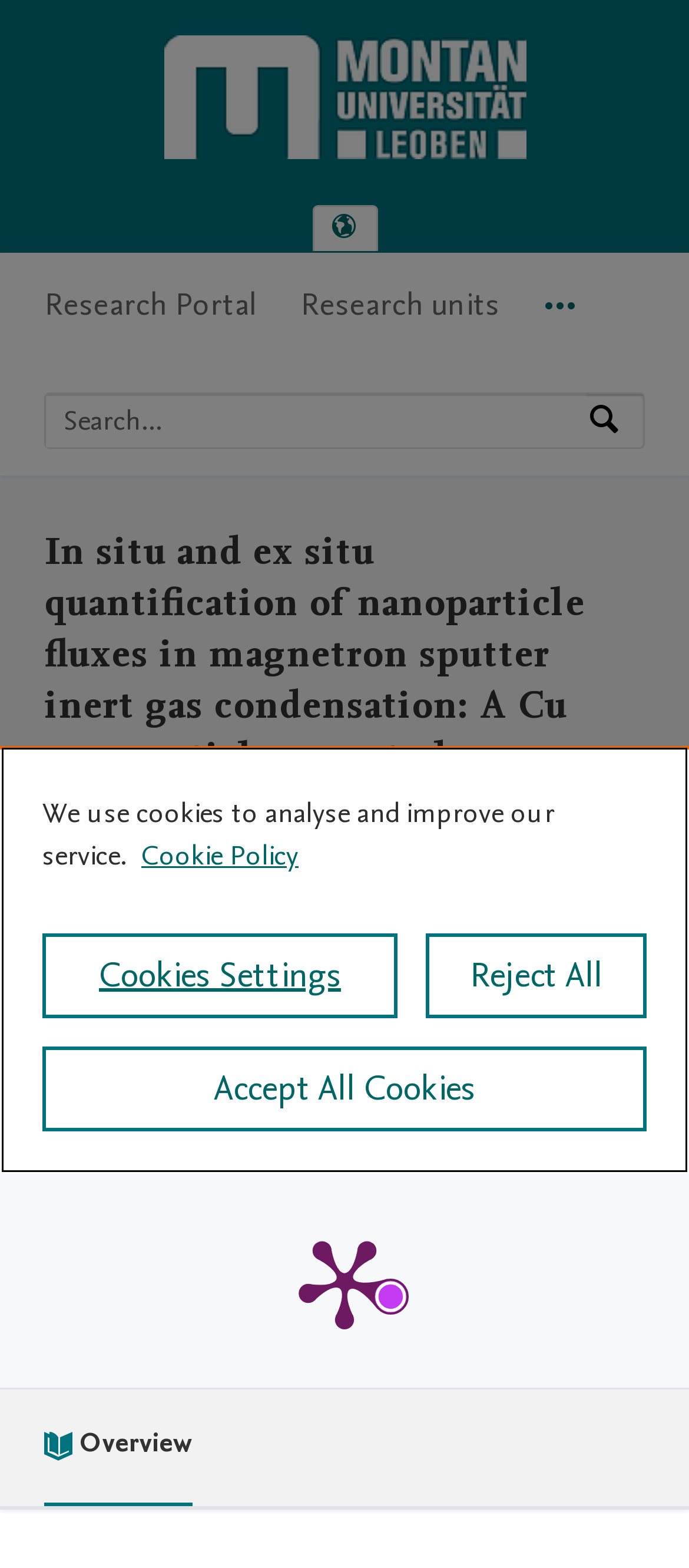Based on the description "aria-label="Search"", find the bounding box of the specified UI element.

[0.851, 0.251, 0.933, 0.285]